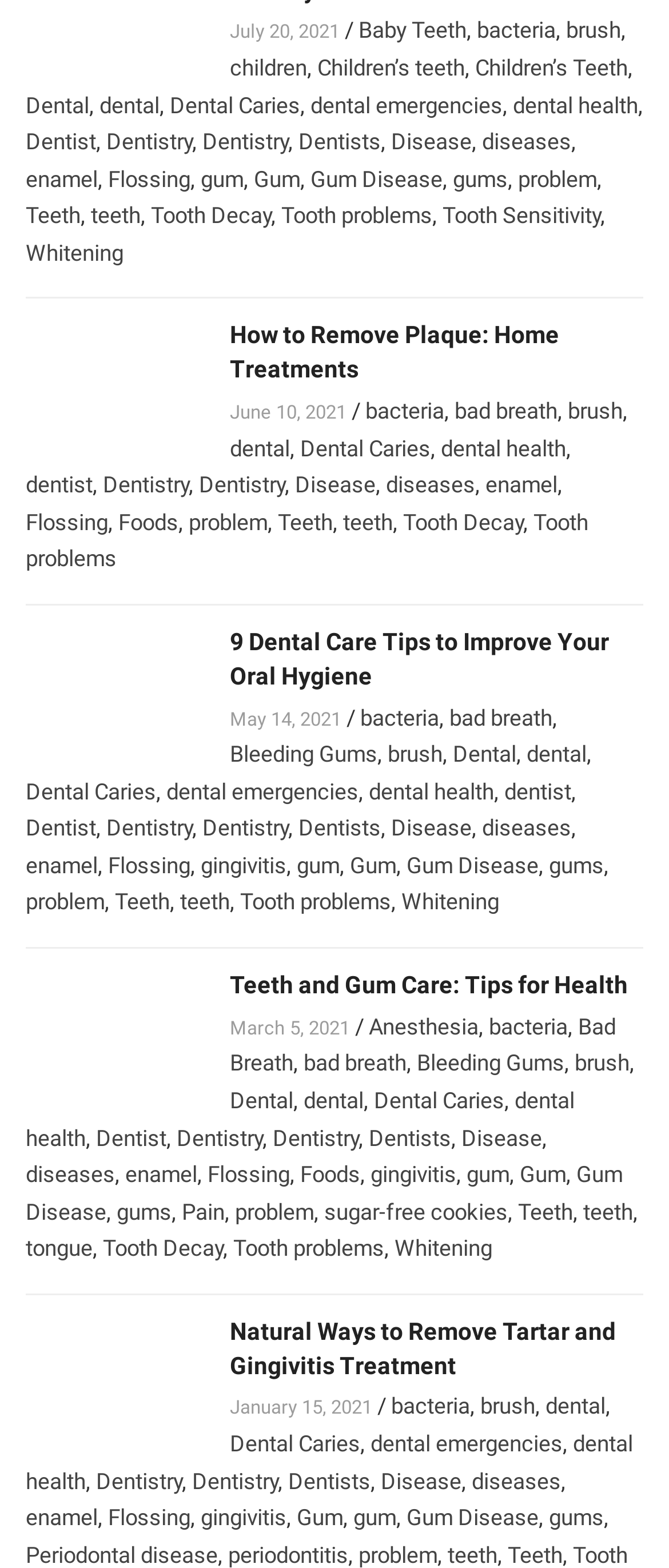Please identify the coordinates of the bounding box for the clickable region that will accomplish this instruction: "Check the date of the article 'May 14, 2021'".

[0.344, 0.451, 0.51, 0.466]